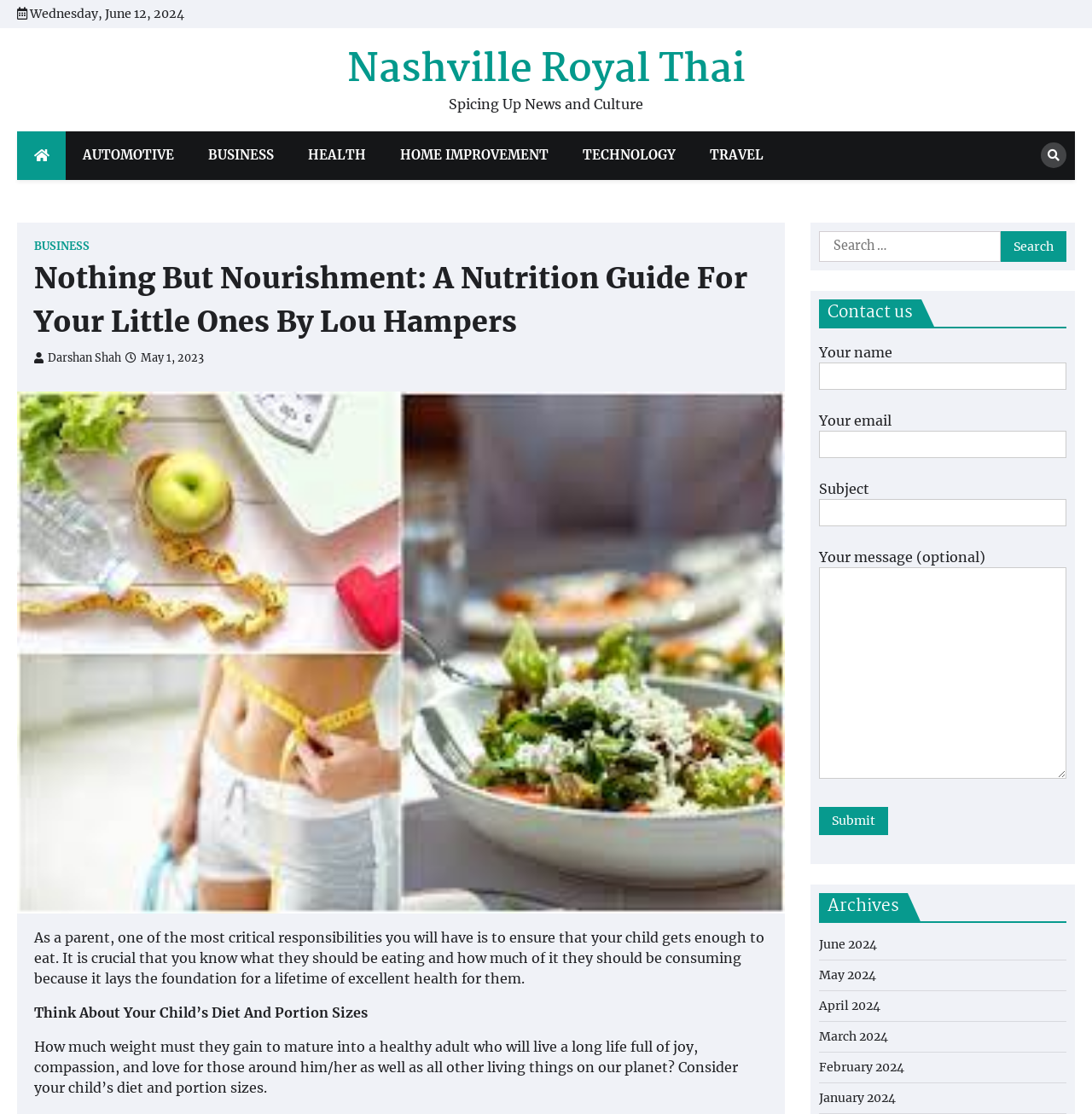What is the icon represented by the Unicode character ''?
By examining the image, provide a one-word or phrase answer.

Search